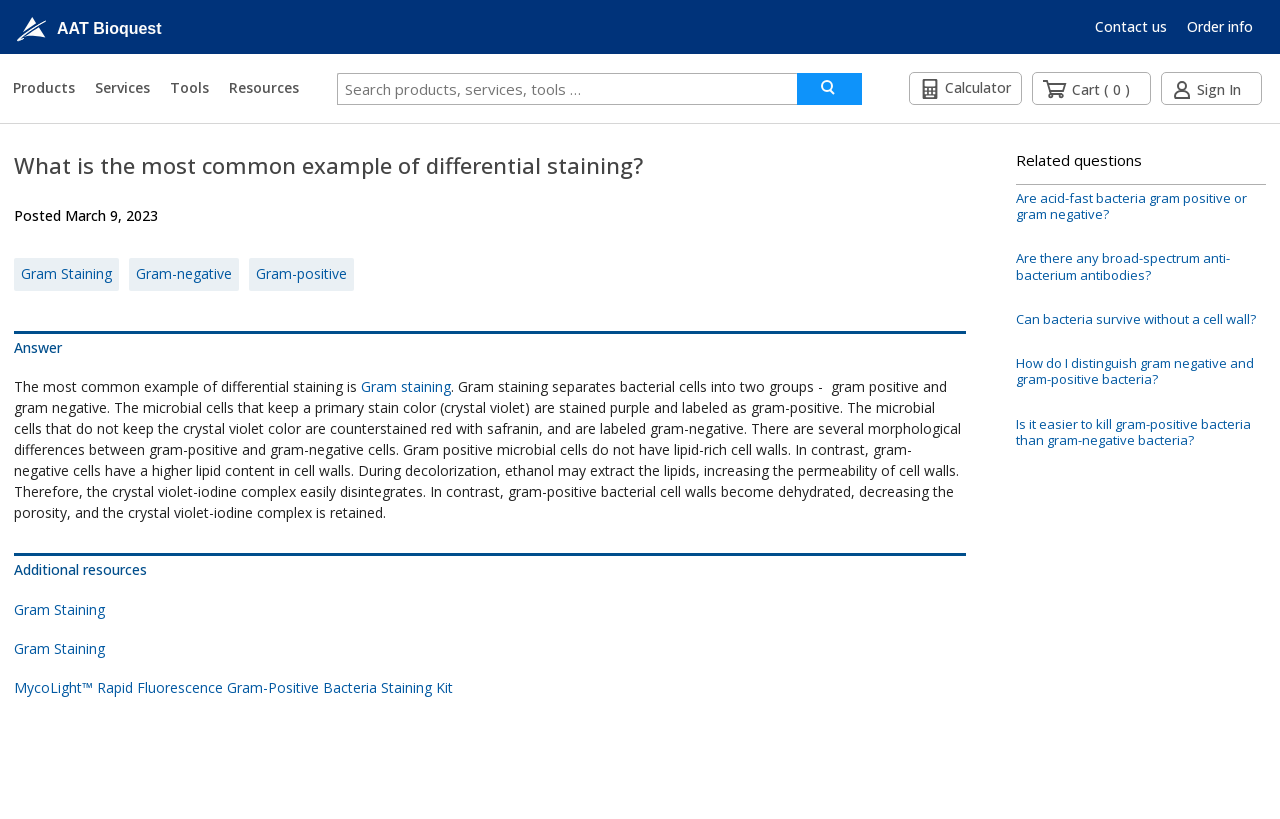Please determine the bounding box coordinates of the clickable area required to carry out the following instruction: "Go to Contact us". The coordinates must be four float numbers between 0 and 1, represented as [left, top, right, bottom].

[0.855, 0.02, 0.912, 0.043]